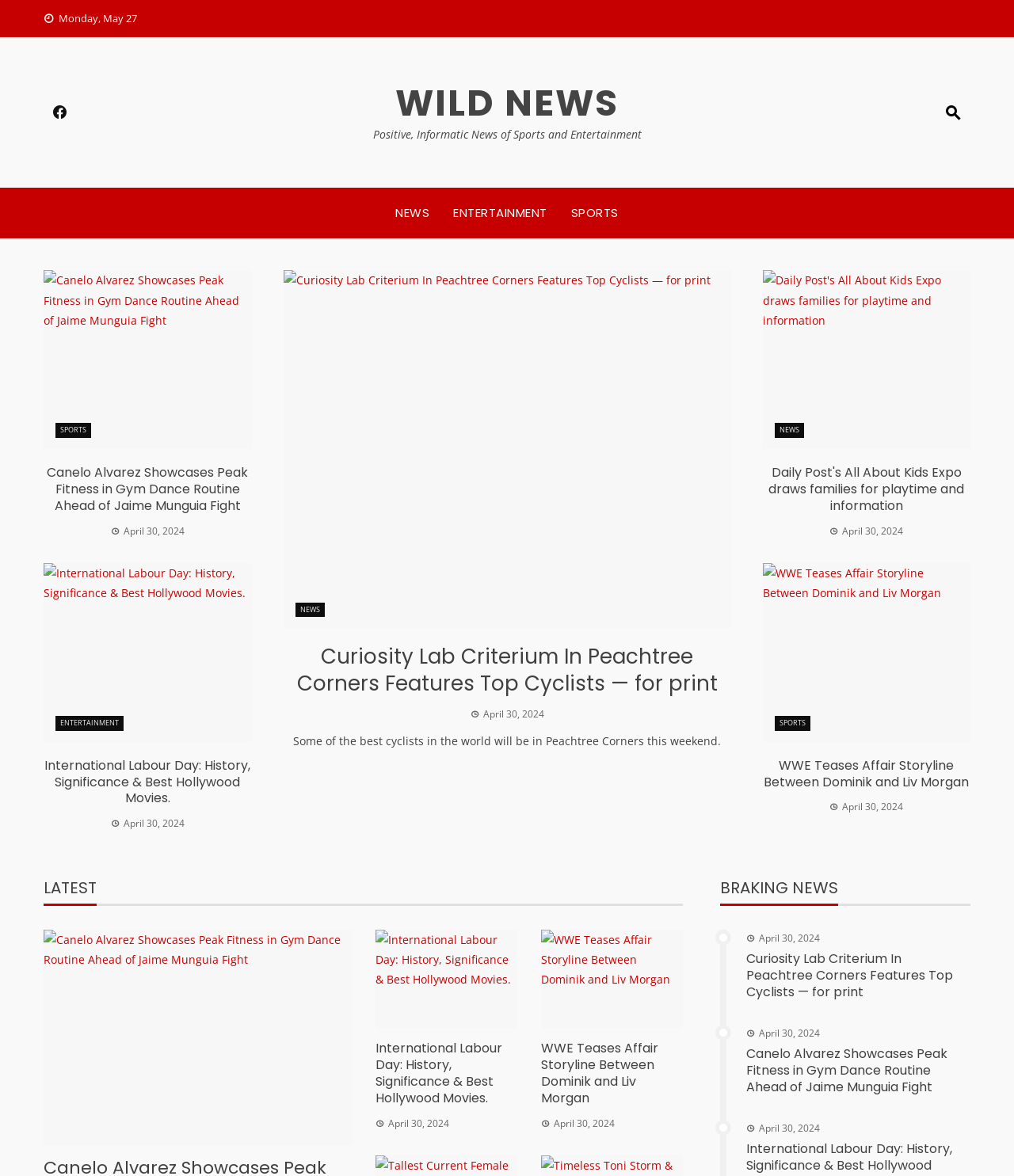What is the title of the first news article?
Provide a detailed and extensive answer to the question.

I found the title by looking at the first heading element on the webpage, which contains the text 'Curiosity Lab Criterium In Peachtree Corners Features Top Cyclists — for print'.